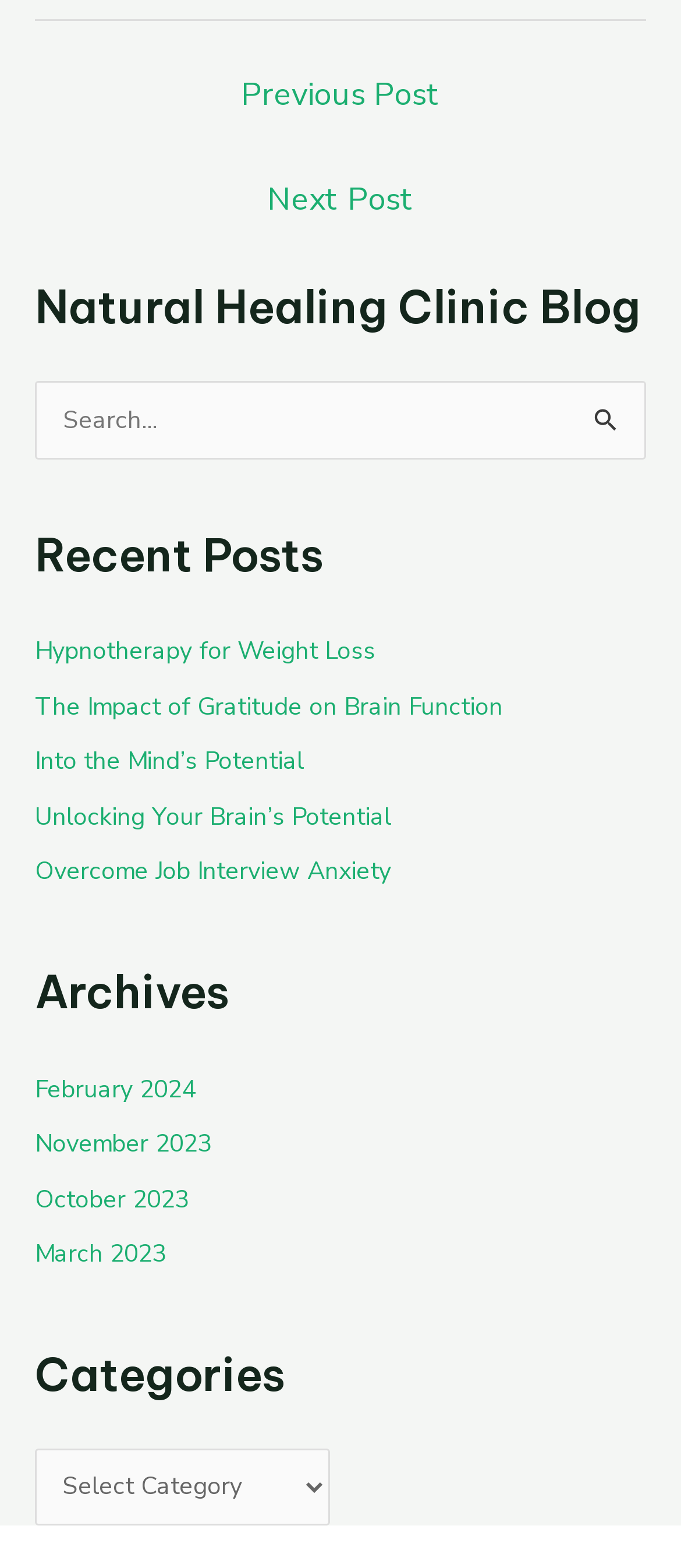Give a concise answer using one word or a phrase to the following question:
How many recent posts are listed?

5